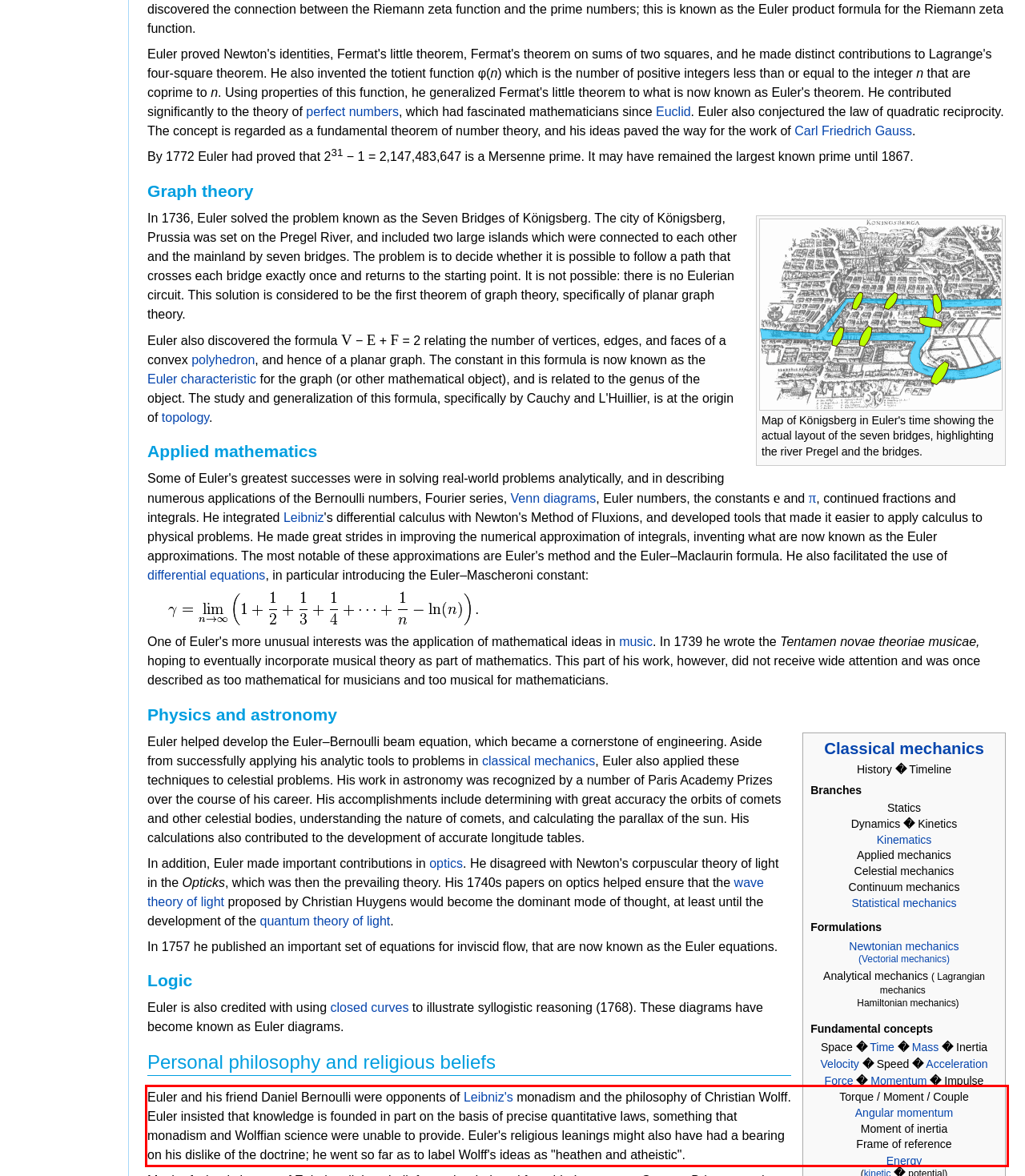There is a screenshot of a webpage with a red bounding box around a UI element. Please use OCR to extract the text within the red bounding box.

Euler and his friend Daniel Bernoulli were opponents of Leibniz's monadism and the philosophy of Christian Wolff. Euler insisted that knowledge is founded in part on the basis of precise quantitative laws, something that monadism and Wolffian science were unable to provide. Euler's religious leanings might also have had a bearing on his dislike of the doctrine; he went so far as to label Wolff's ideas as "heathen and atheistic".